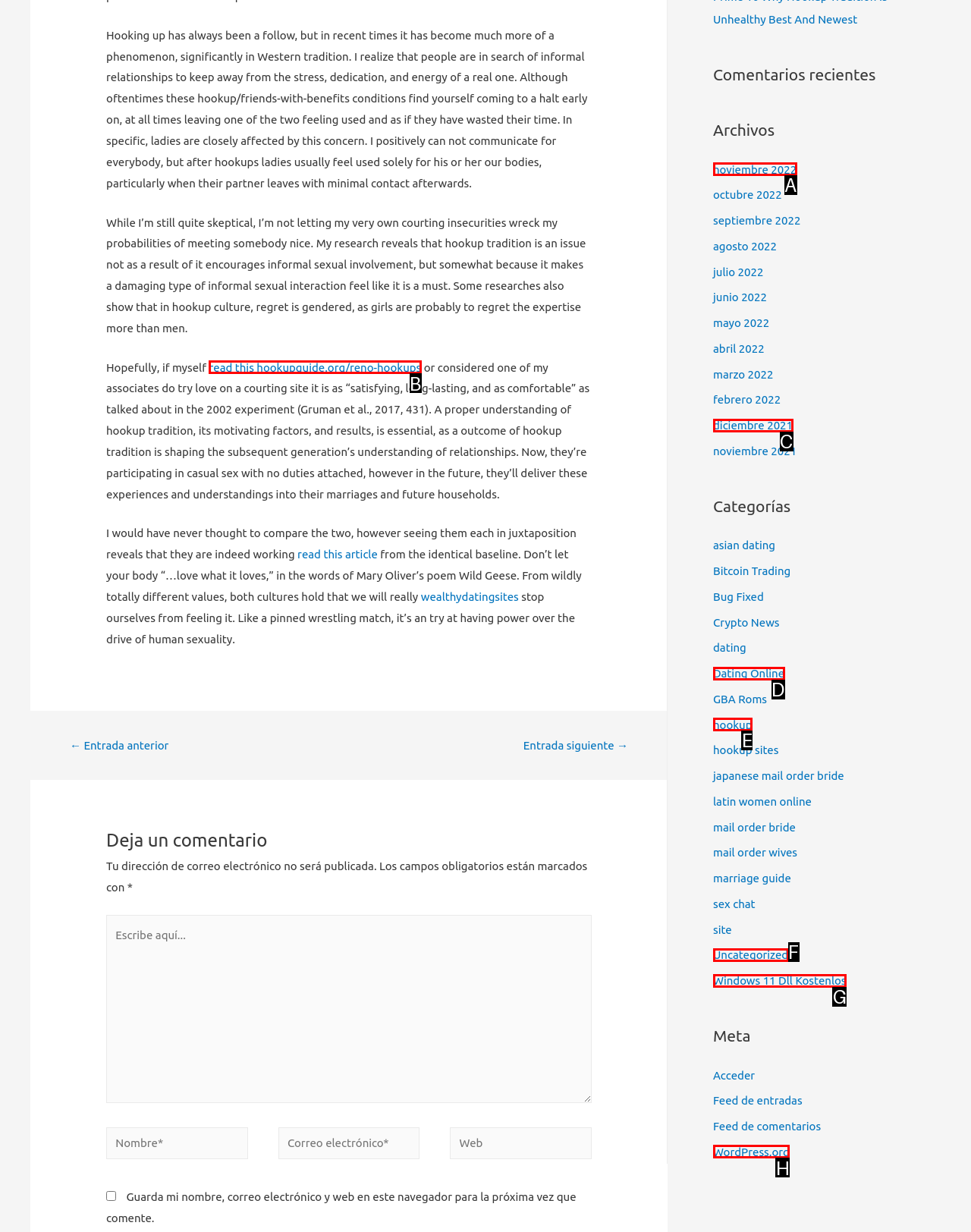Which UI element corresponds to this description: read this hookupguide.org/reno-hookups
Reply with the letter of the correct option.

B